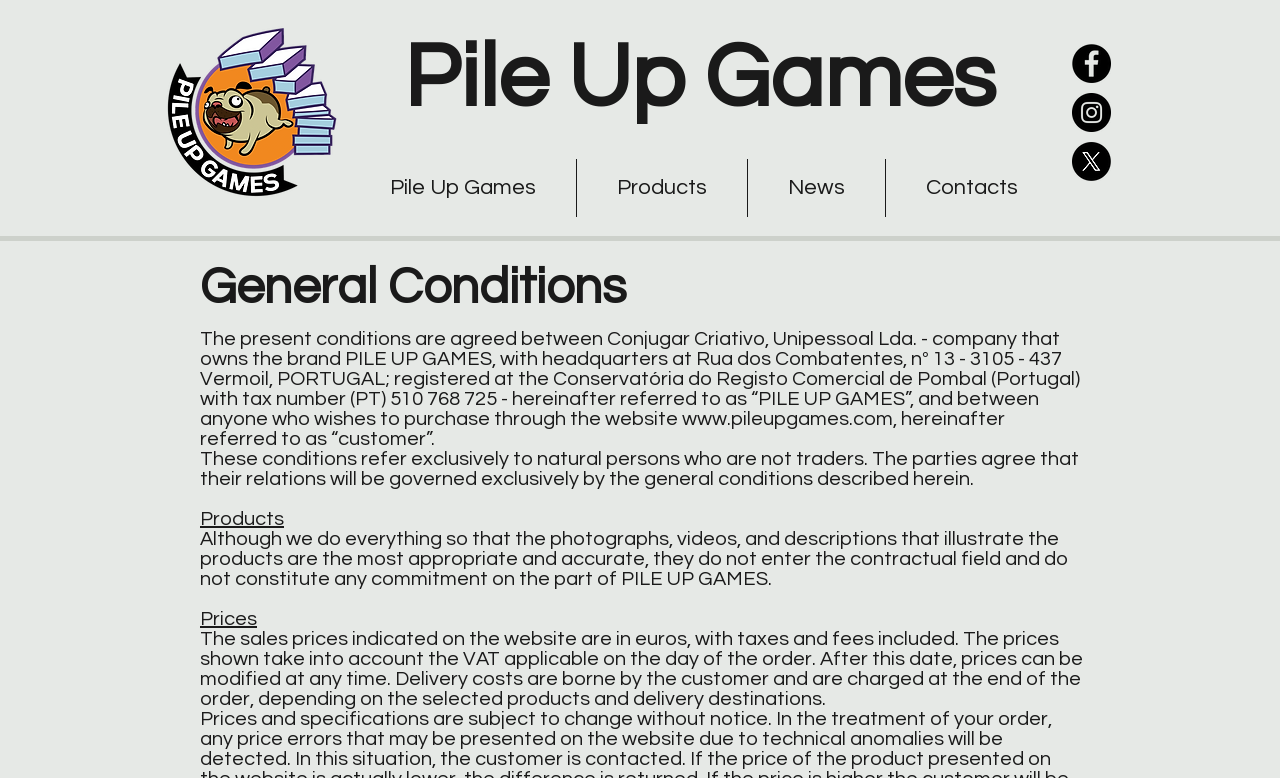Please identify the bounding box coordinates of the region to click in order to complete the task: "Read the General Conditions". The coordinates must be four float numbers between 0 and 1, specified as [left, top, right, bottom].

[0.156, 0.32, 0.603, 0.407]